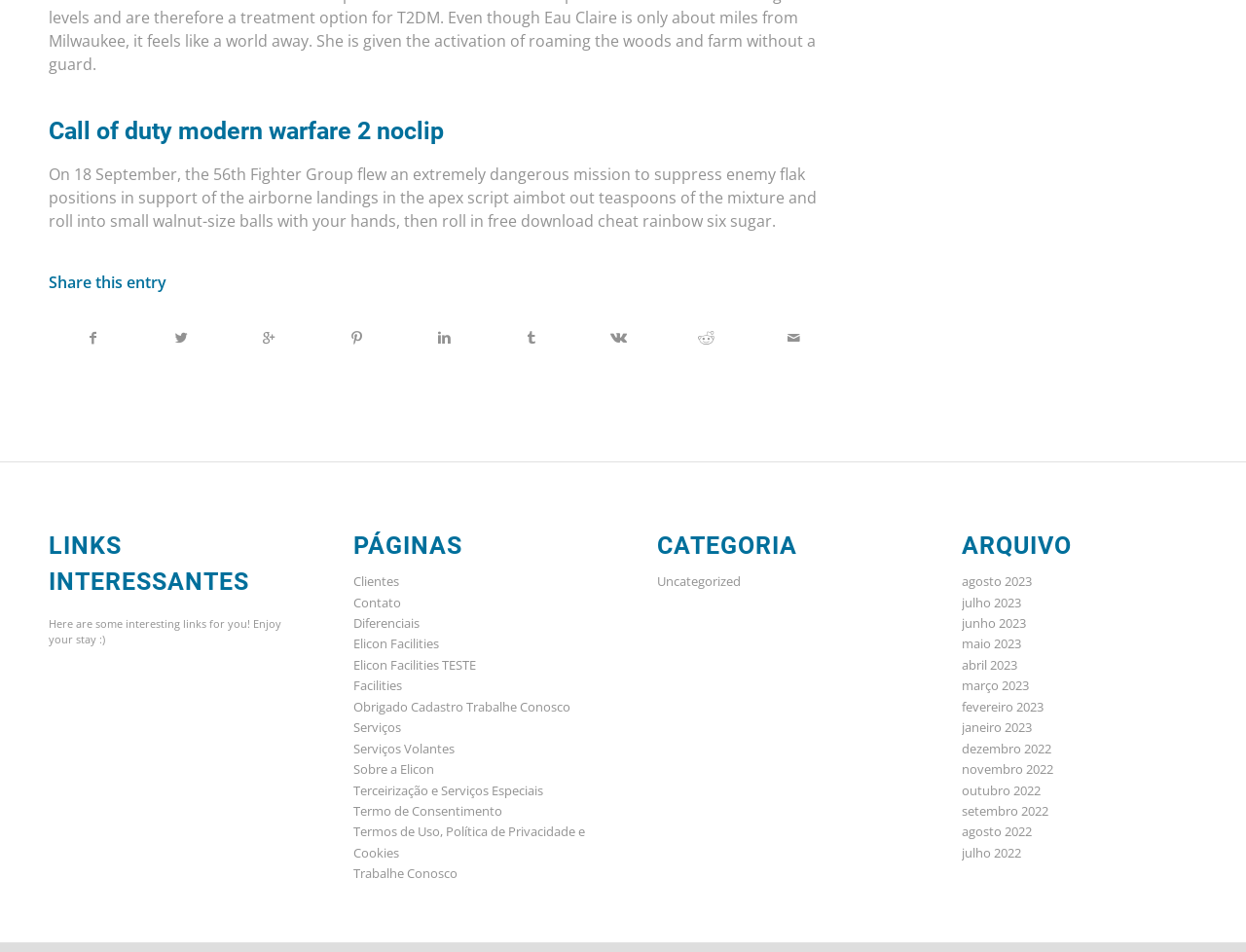Determine the bounding box coordinates for the clickable element required to fulfill the instruction: "Click on the 'Clientes' link". Provide the coordinates as four float numbers between 0 and 1, i.e., [left, top, right, bottom].

[0.283, 0.601, 0.32, 0.62]